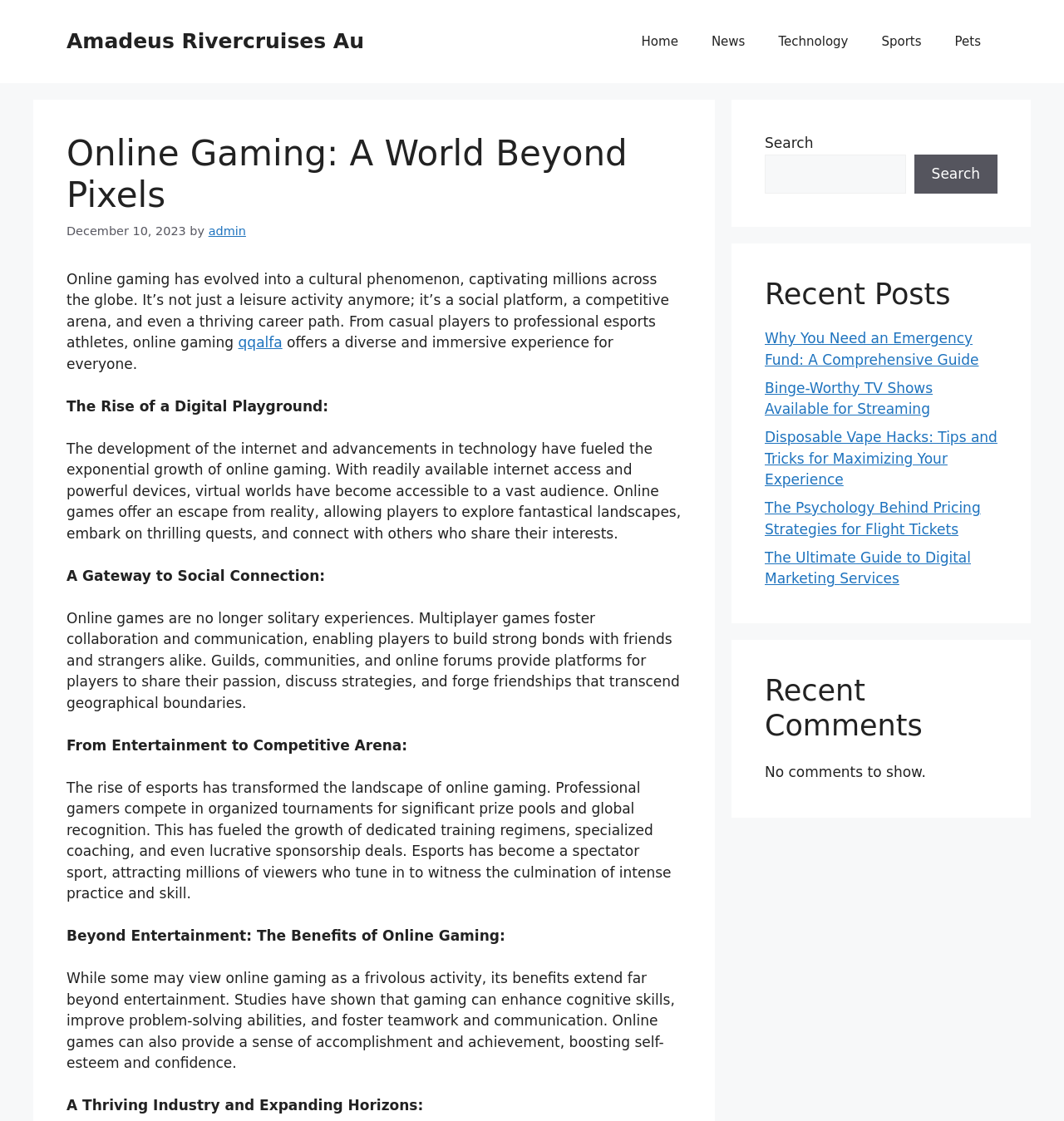Locate the headline of the webpage and generate its content.

Online Gaming: A World Beyond Pixels